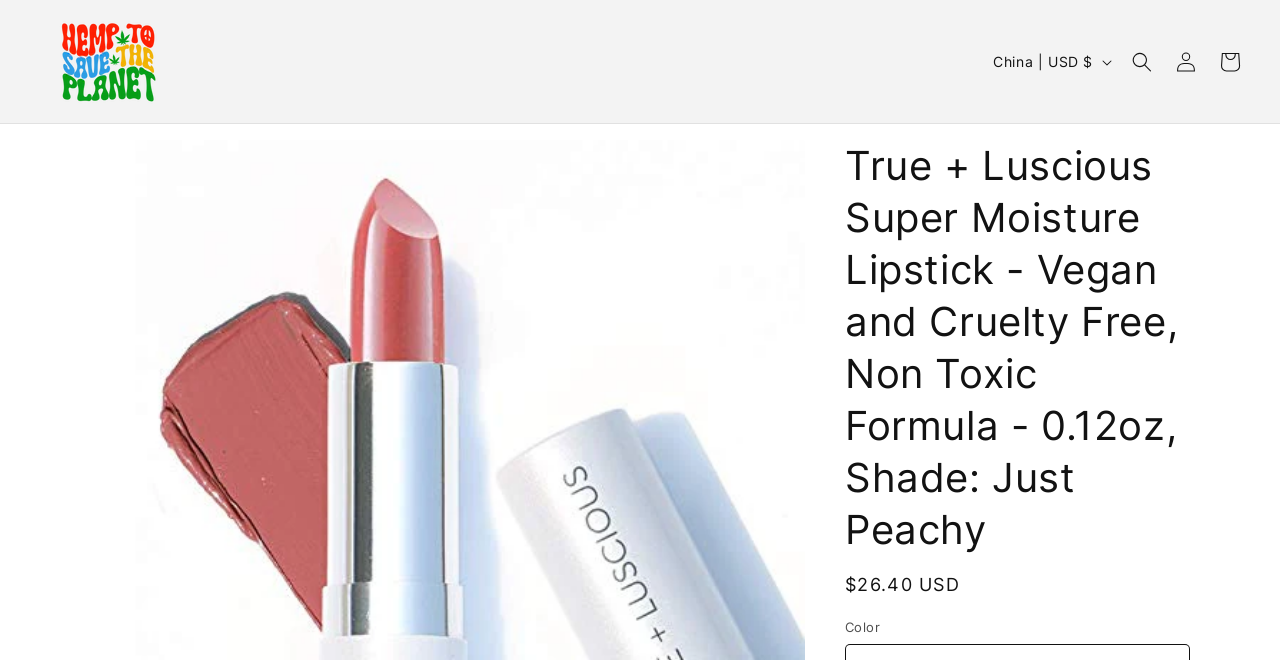Determine the bounding box for the UI element described here: "aria-label="Search"".

[0.875, 0.06, 0.909, 0.127]